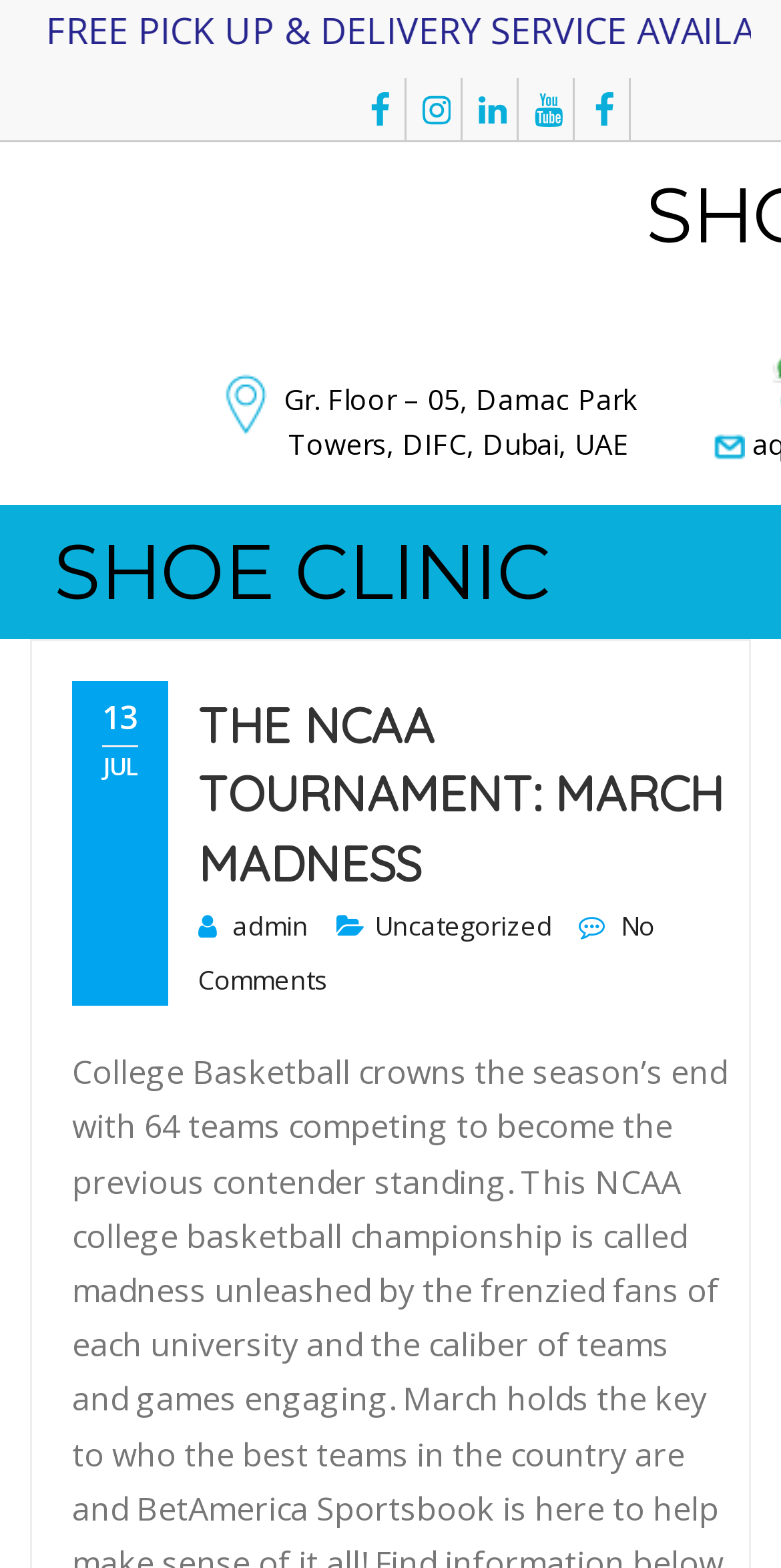Kindly determine the bounding box coordinates for the clickable area to achieve the given instruction: "View admin page".

[0.297, 0.579, 0.395, 0.602]